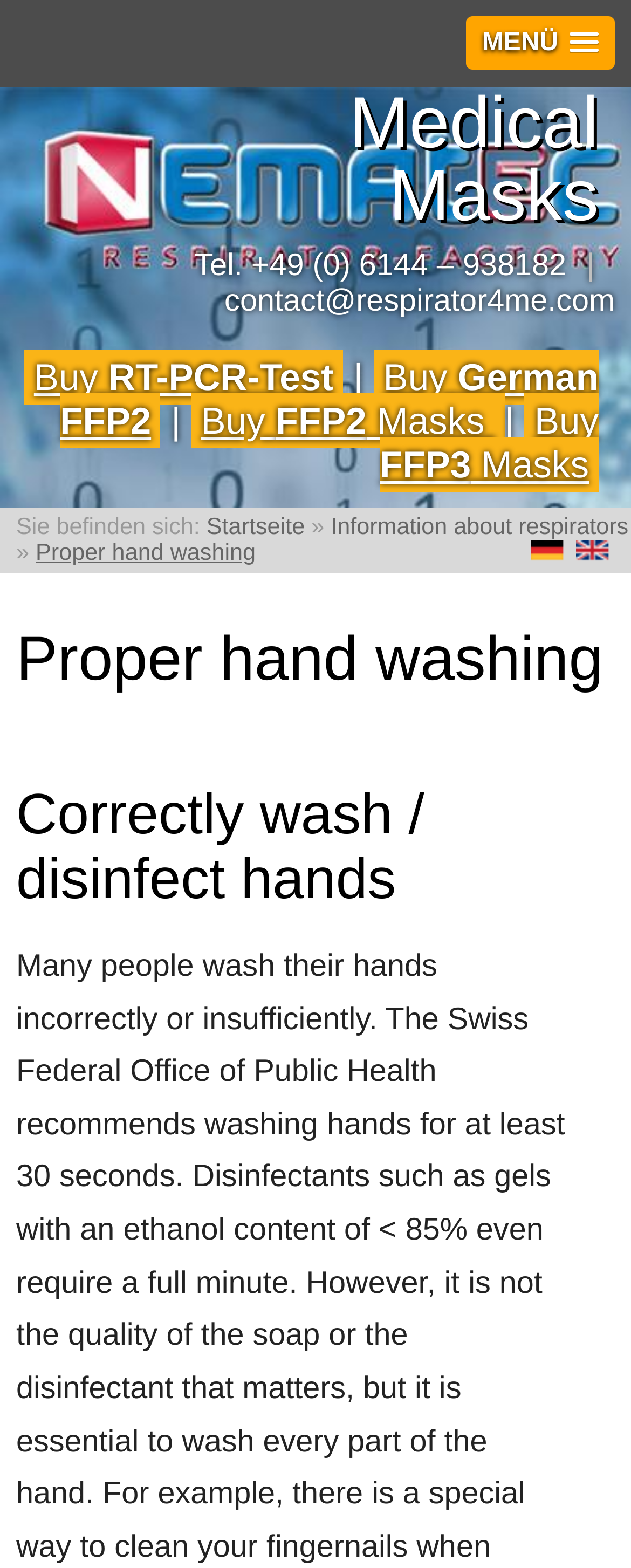Extract the top-level heading from the webpage and provide its text.

Proper hand washing